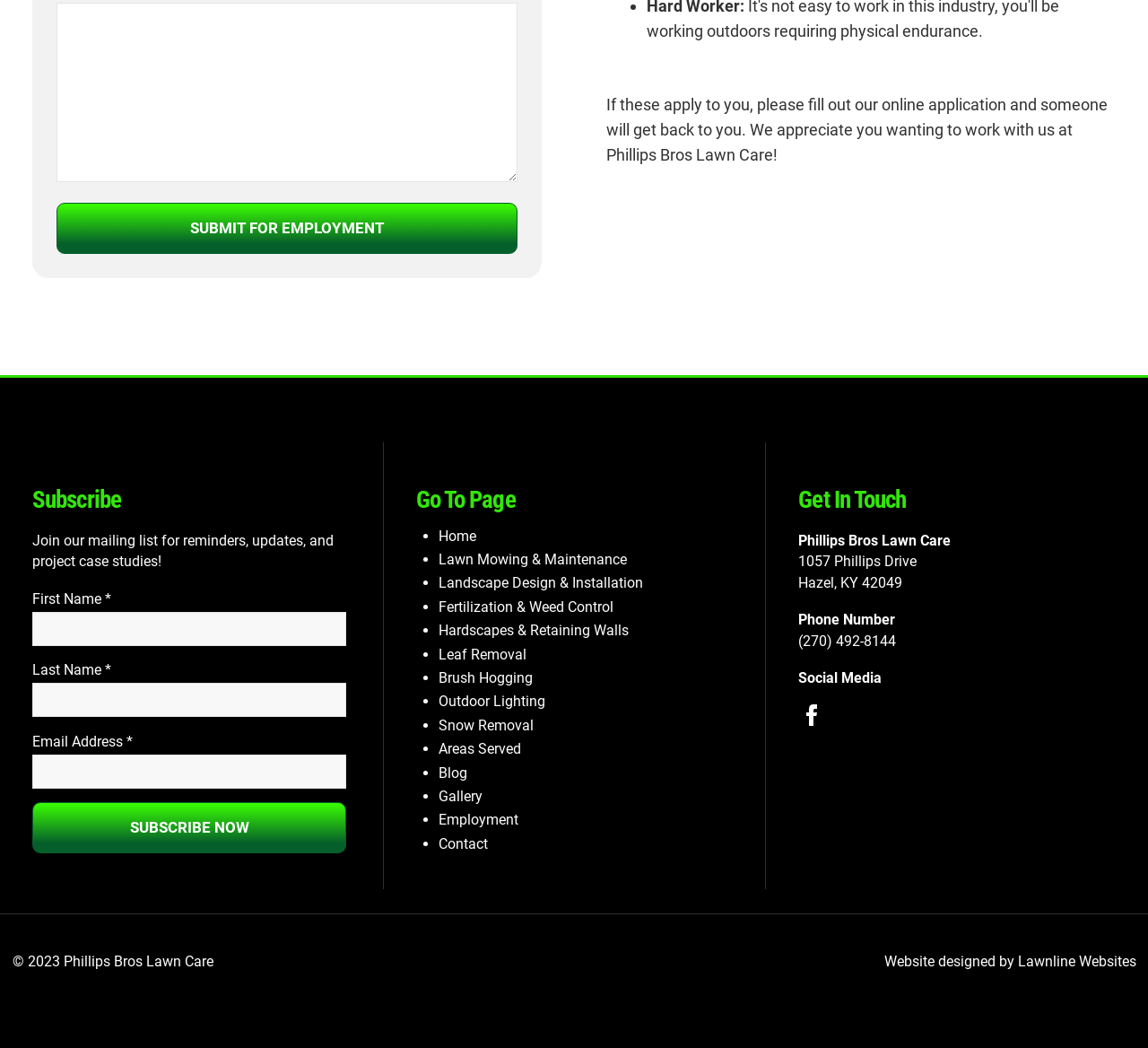Determine the bounding box coordinates of the clickable element to complete this instruction: "Enter Email Address". Provide the coordinates in the format of four float numbers between 0 and 1, [left, top, right, bottom].

[0.028, 0.72, 0.302, 0.752]